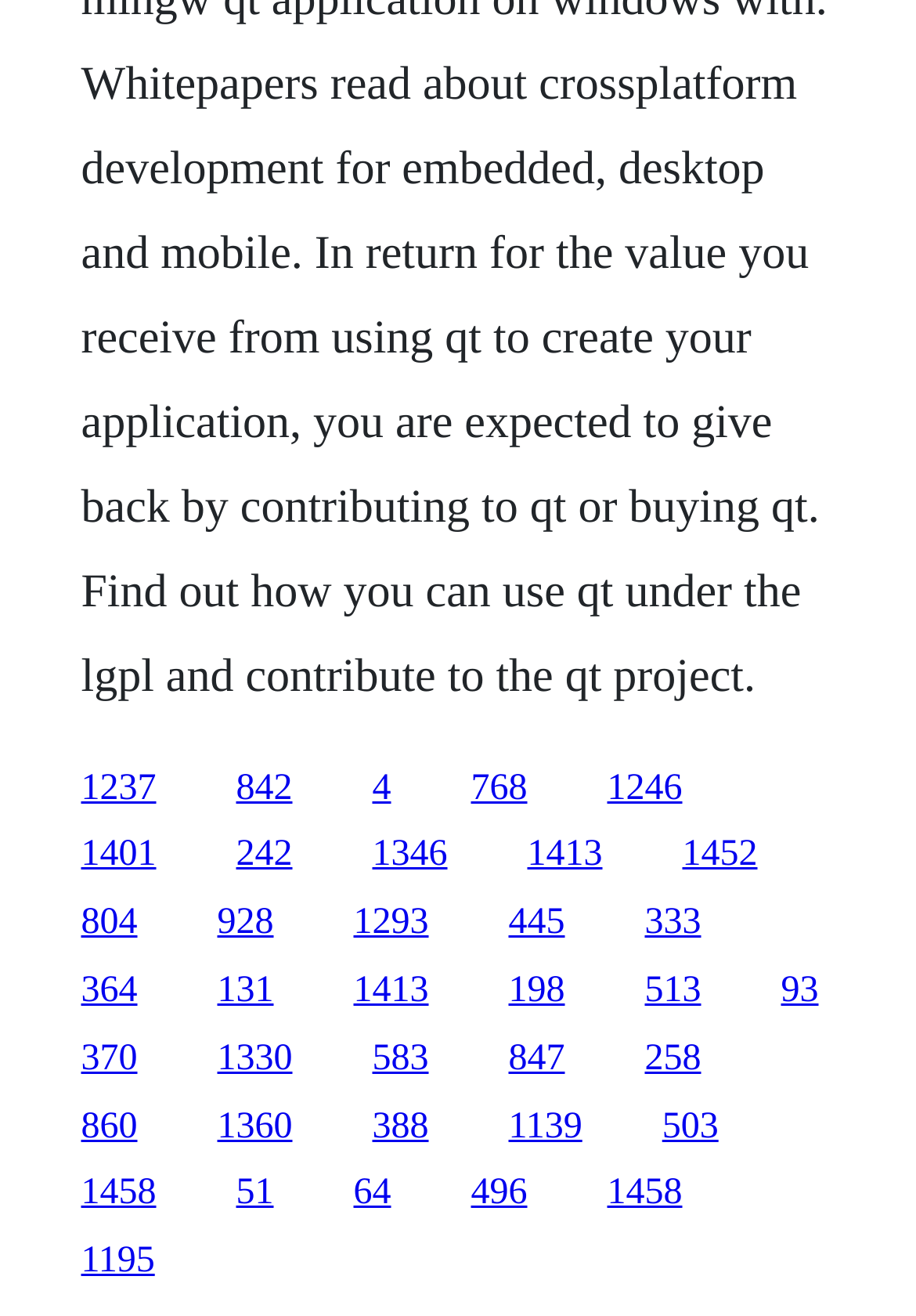Locate the bounding box coordinates of the clickable area needed to fulfill the instruction: "Click on the 'Uncategorized' link".

None